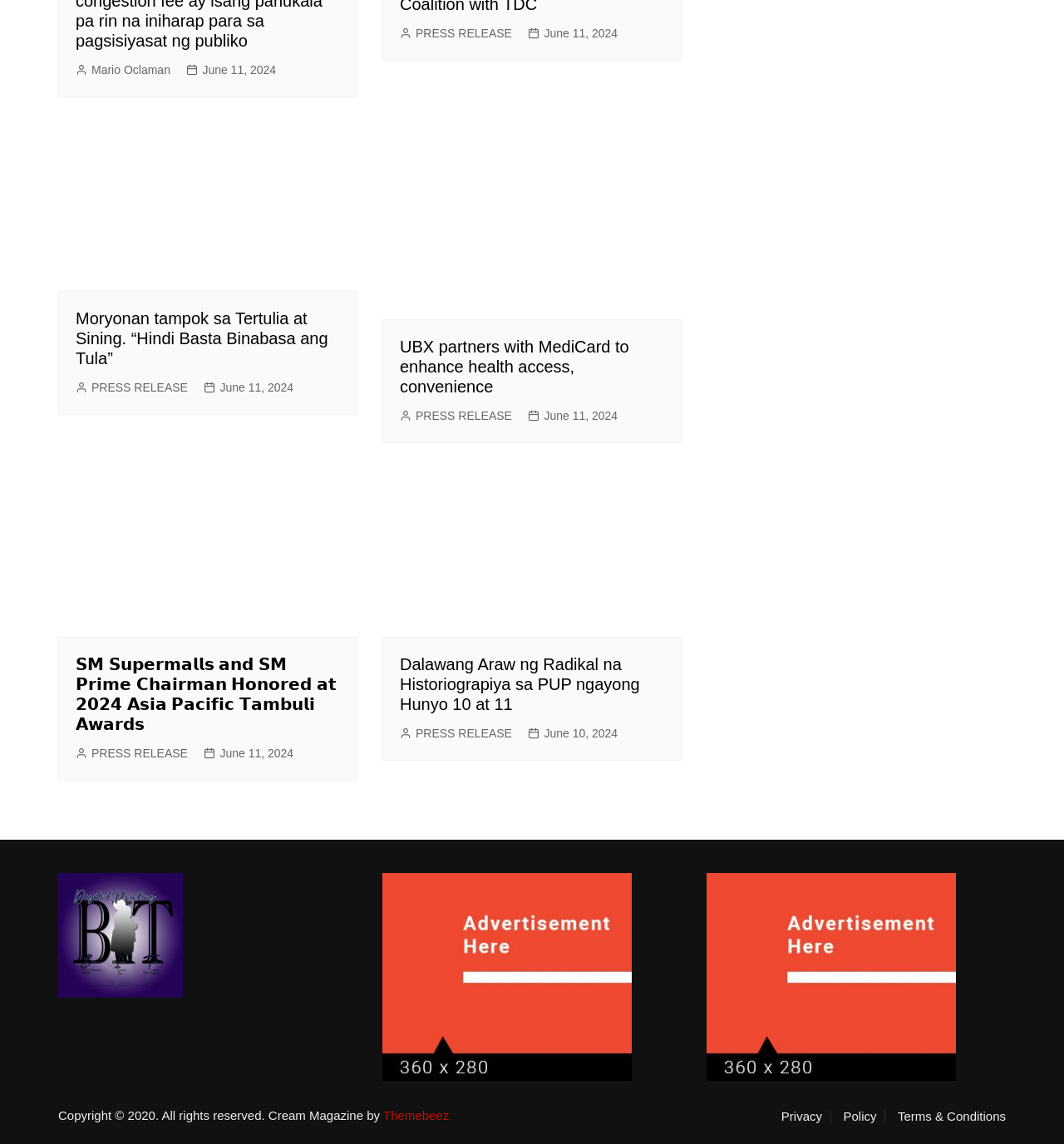Determine the bounding box coordinates of the region to click in order to accomplish the following instruction: "Visit the page about Dalawang Araw ng Radikal na Historiograpiya sa PUP ngayong Hunyo 10 at 11". Provide the coordinates as four float numbers between 0 and 1, specifically [left, top, right, bottom].

[0.376, 0.572, 0.624, 0.624]